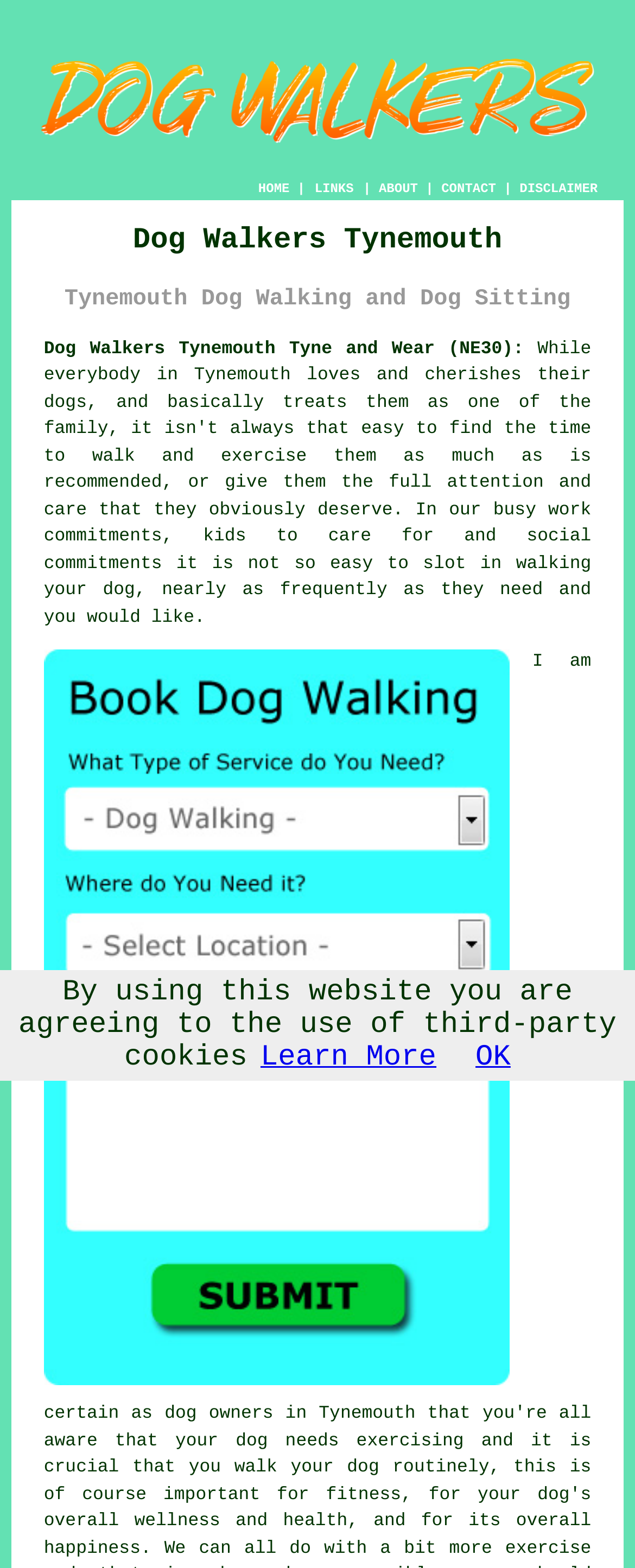Answer the following inquiry with a single word or phrase:
How many navigation links are there?

4